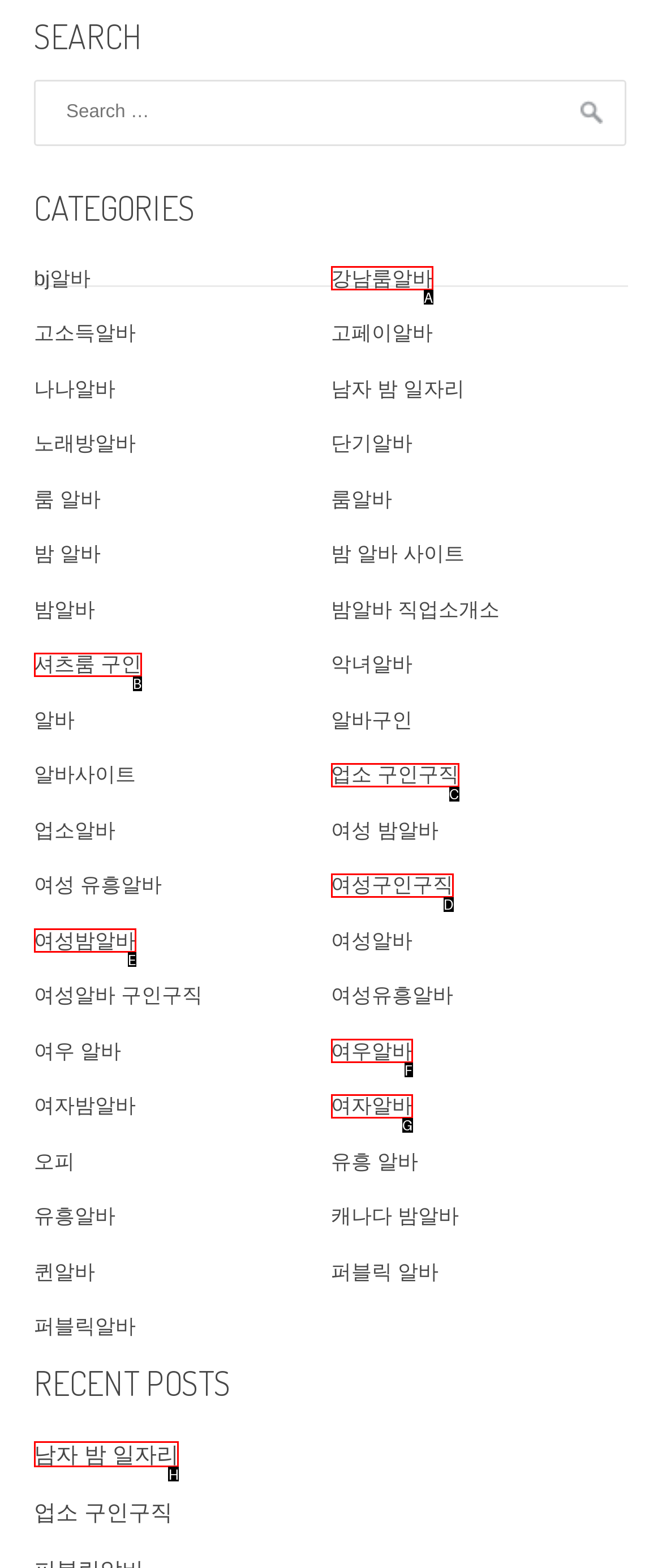Select the letter that aligns with the description: 남자 밤 일자리. Answer with the letter of the selected option directly.

H